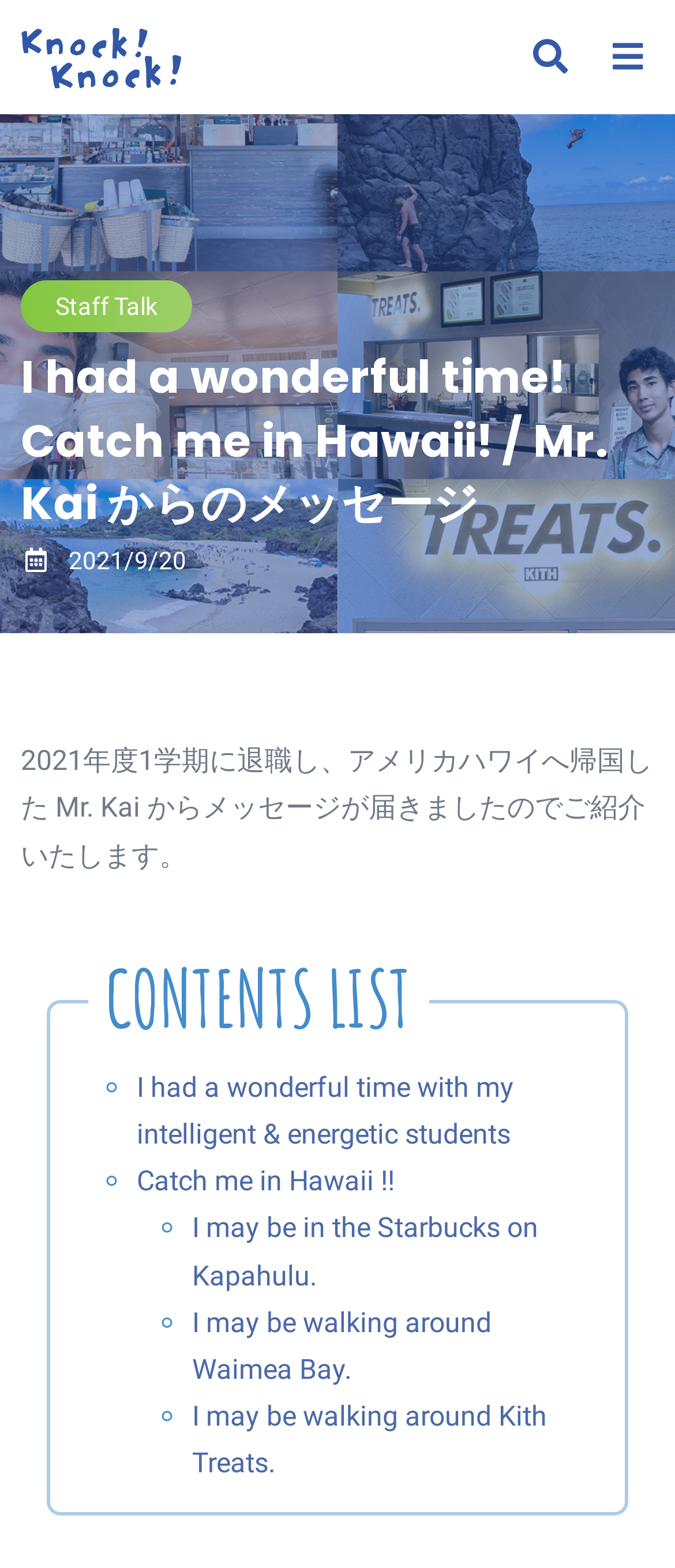Using the element description provided, determine the bounding box coordinates in the format (top-left x, top-left y, bottom-right x, bottom-right y). Ensure that all values are floating point numbers between 0 and 1. Element description: Staff Talk

[0.031, 0.179, 0.285, 0.212]